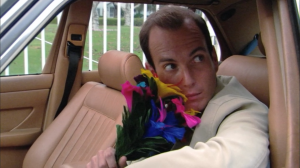Construct a detailed narrative about the image.

In this scene from the beloved TV show "Arrested Development," a character is seated inside a car, exuding a mixture of charm and awkwardness. He is dressed in a light-colored suit that complements the warm beige interior of the vehicle. The character holds a vibrant bouquet of multicolored flowers—pink, purple, and yellow—that adds a playful contrast to his attire. His expression suggests he is either preparing for a significant moment or caught in an unexpected situation, emphasizing the show's signature mix of humor and poignant storytelling. This image captures the essence of the series, showcasing its unique characters and comedic scenarios.